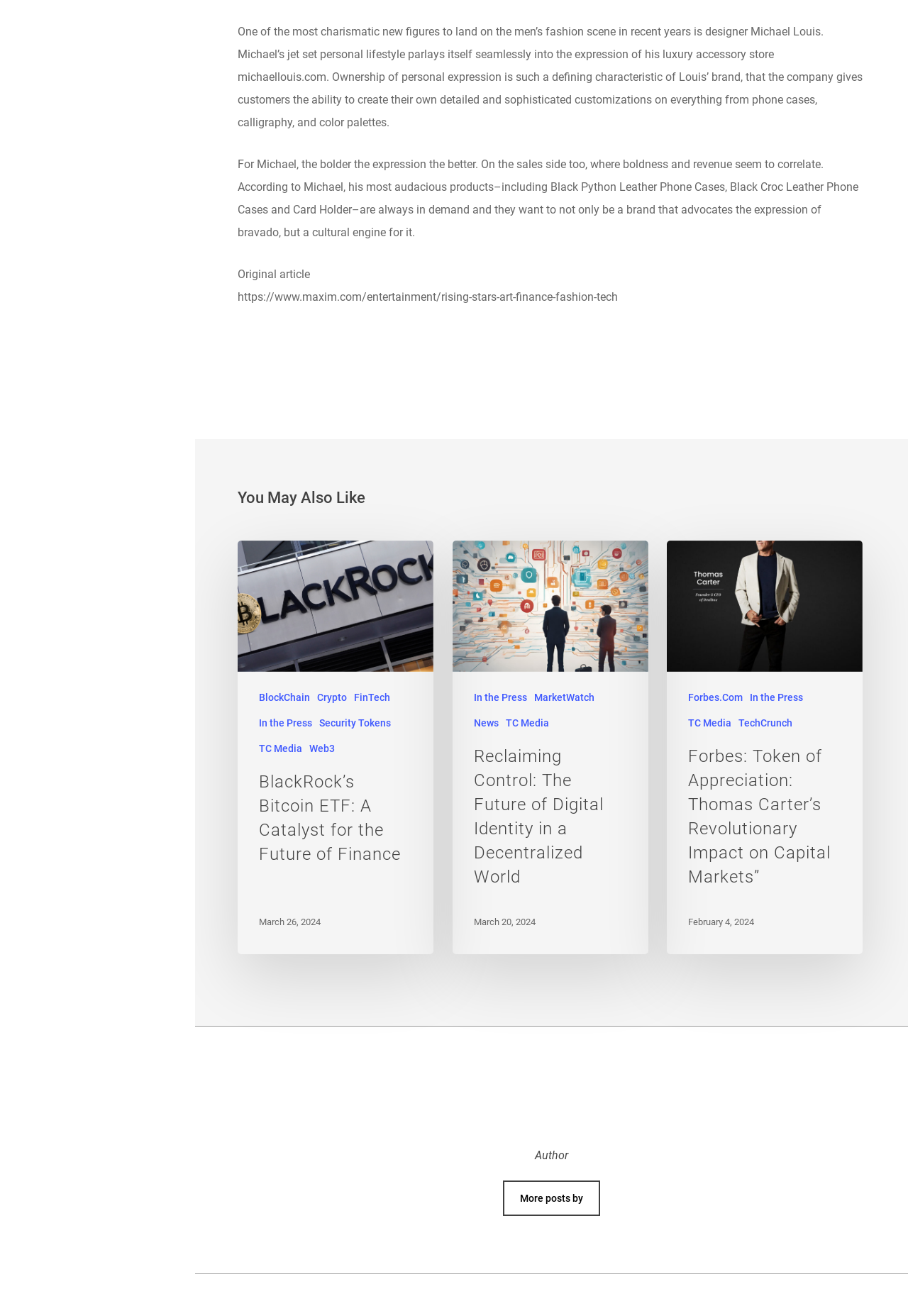Can you specify the bounding box coordinates of the area that needs to be clicked to fulfill the following instruction: "Check the post 'Forbes: Token of Appreciation: Thomas Carter’s Revolutionary Impact on Capital Markets}'"?

[0.758, 0.566, 0.927, 0.676]